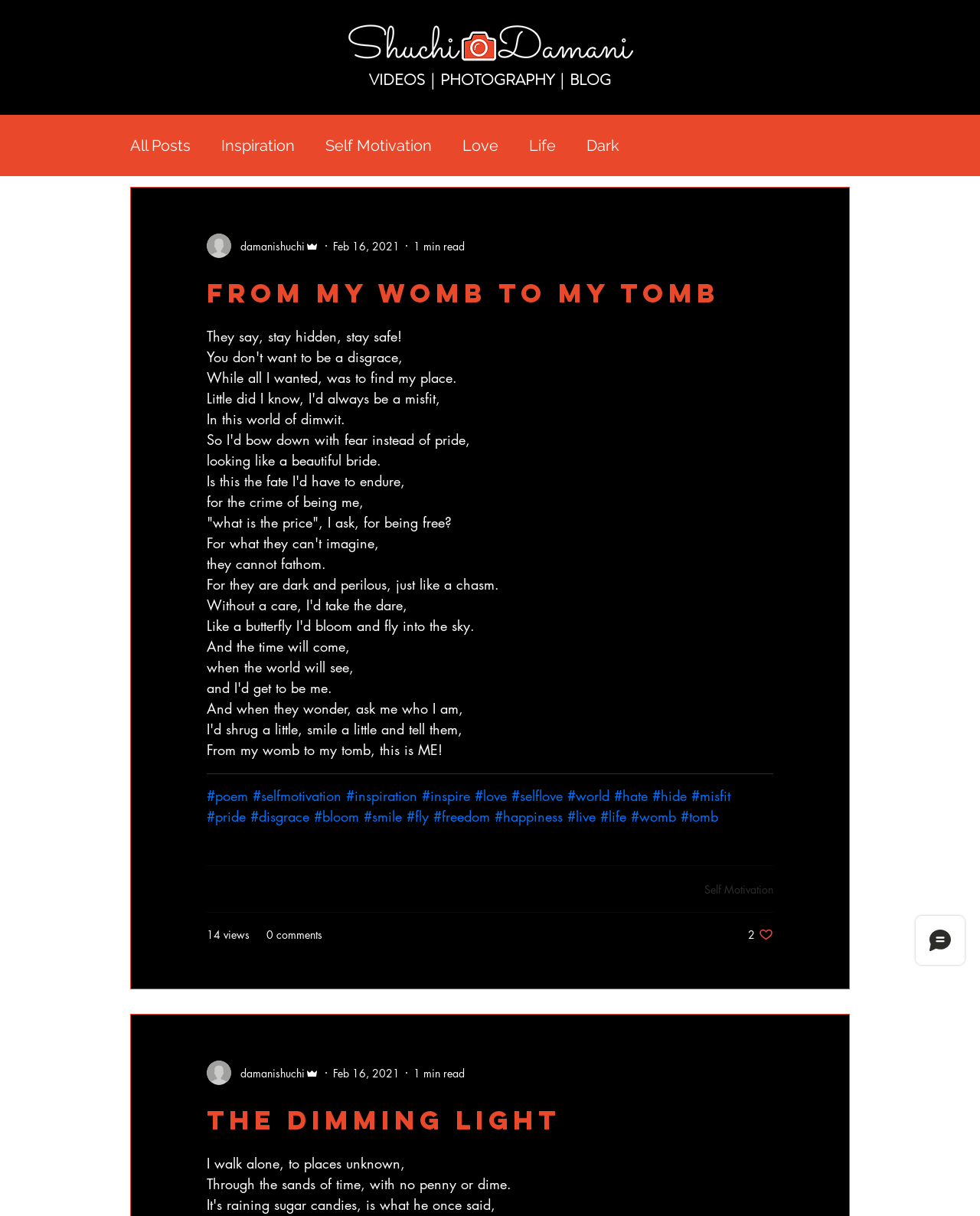Indicate the bounding box coordinates of the element that needs to be clicked to satisfy the following instruction: "View the writer's picture". The coordinates should be four float numbers between 0 and 1, i.e., [left, top, right, bottom].

[0.211, 0.192, 0.236, 0.212]